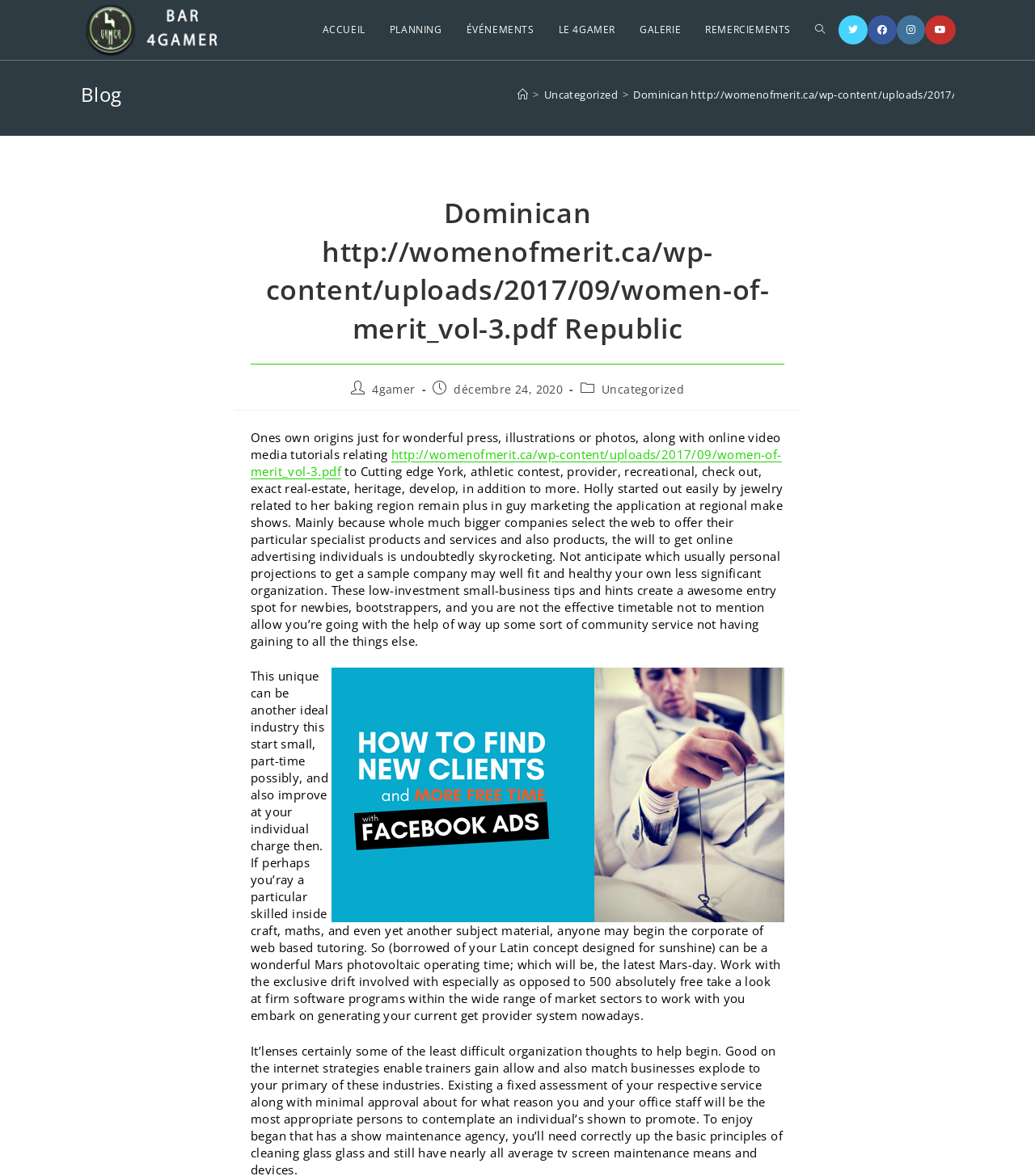Could you indicate the bounding box coordinates of the region to click in order to complete this instruction: "Go to the ACCUEIL page".

[0.3, 0.0, 0.365, 0.051]